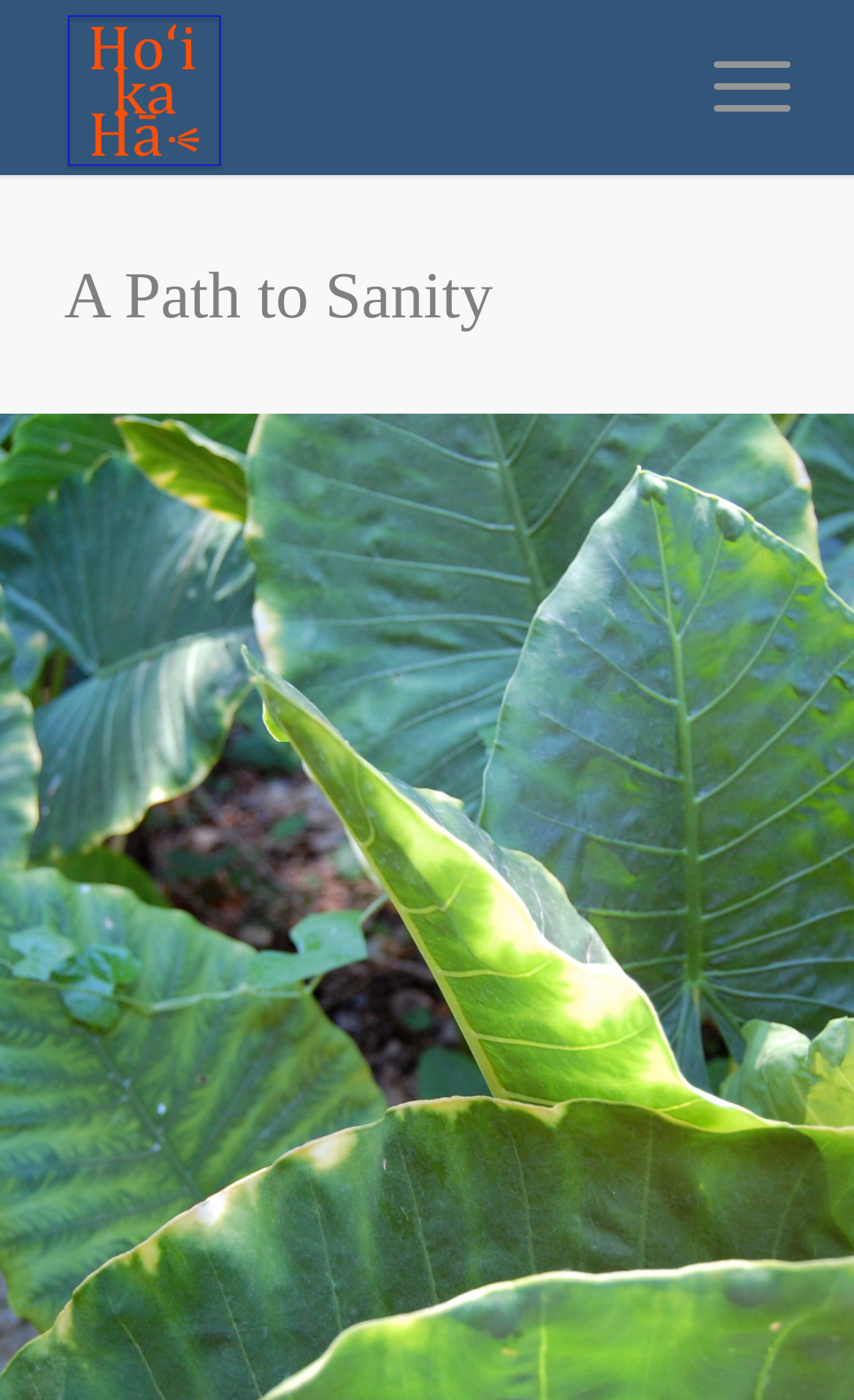How many links are there in the layout table?
Please provide a single word or phrase answer based on the image.

2